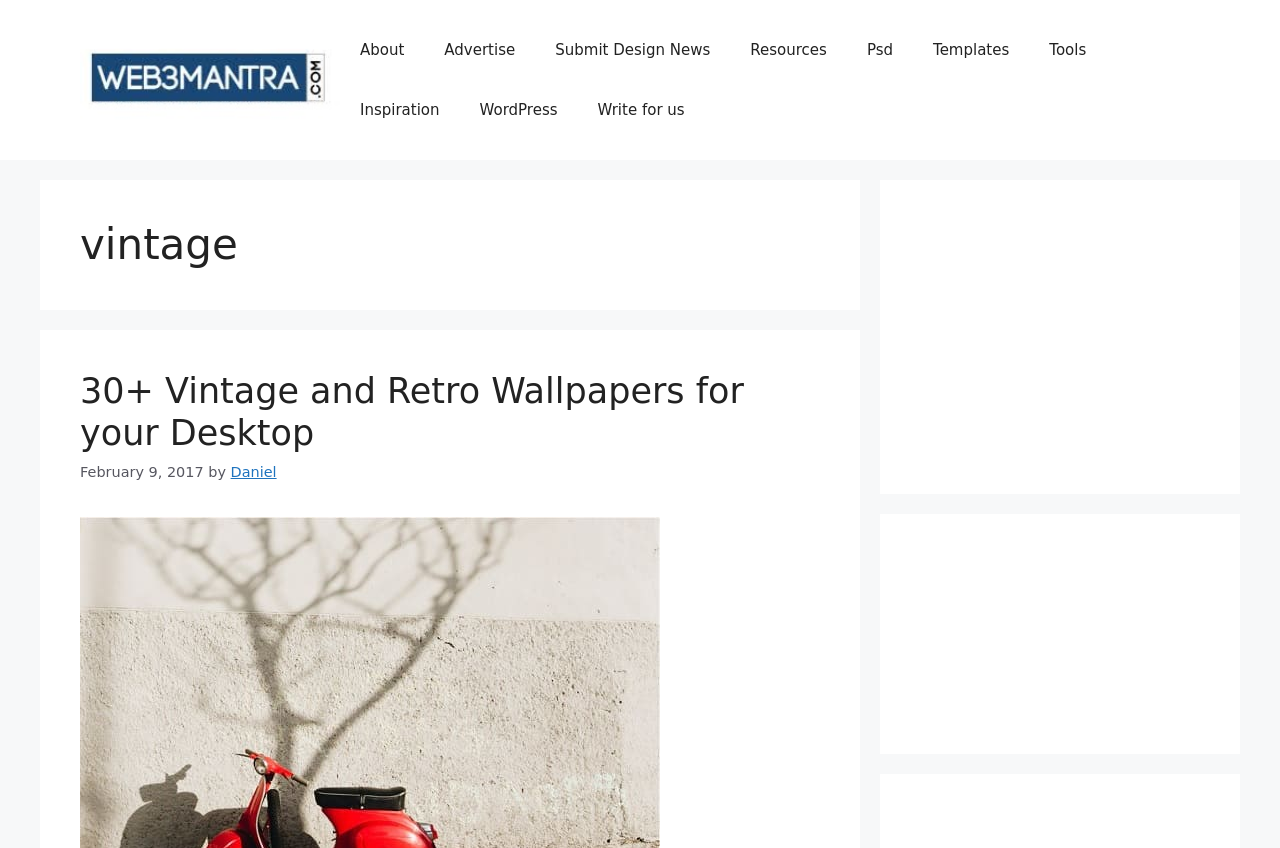Please identify the bounding box coordinates of the area that needs to be clicked to fulfill the following instruction: "go to web3mantra.com."

[0.062, 0.081, 0.266, 0.105]